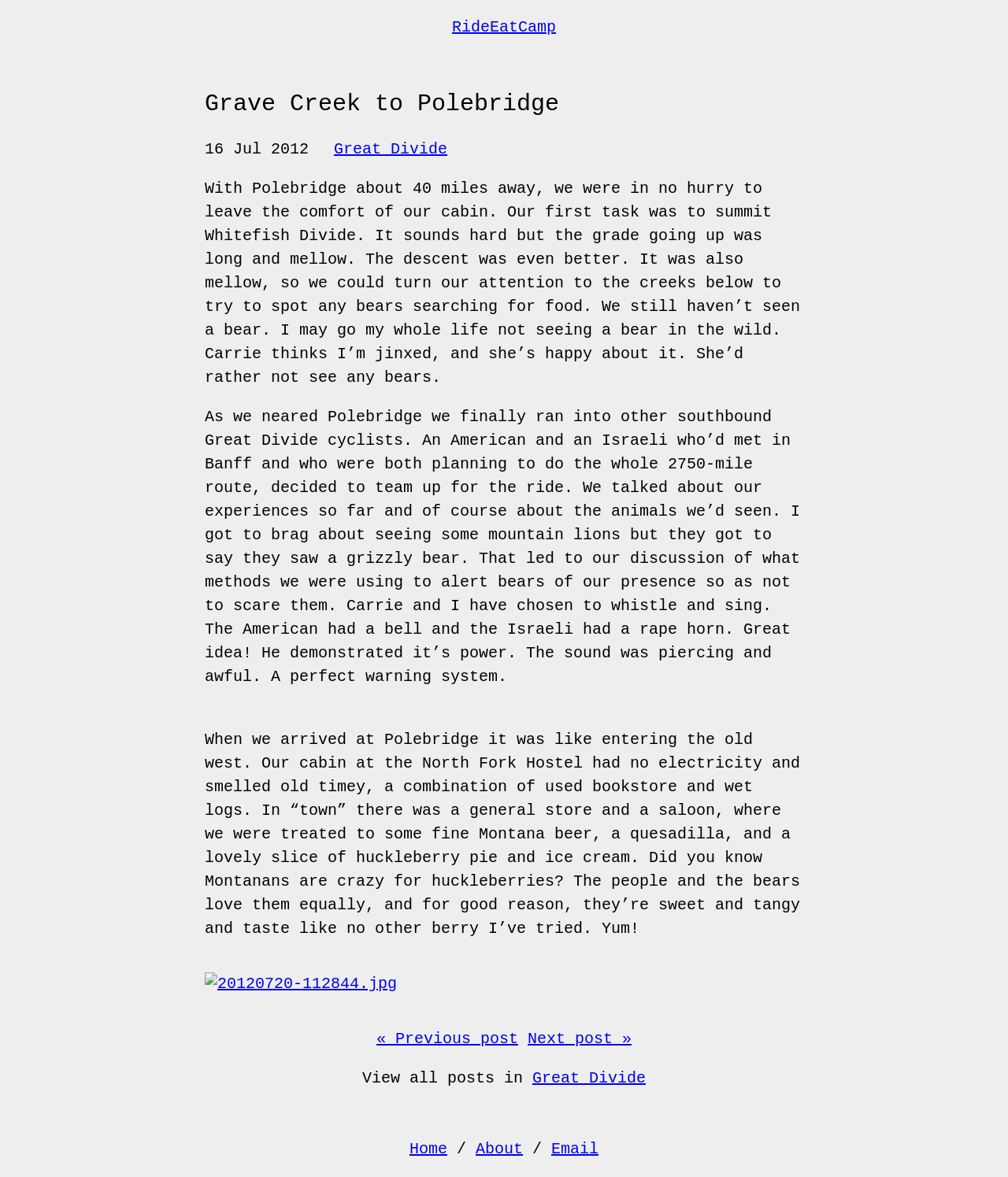Please identify the bounding box coordinates of the area that needs to be clicked to follow this instruction: "Go to the next post".

[0.523, 0.875, 0.627, 0.89]